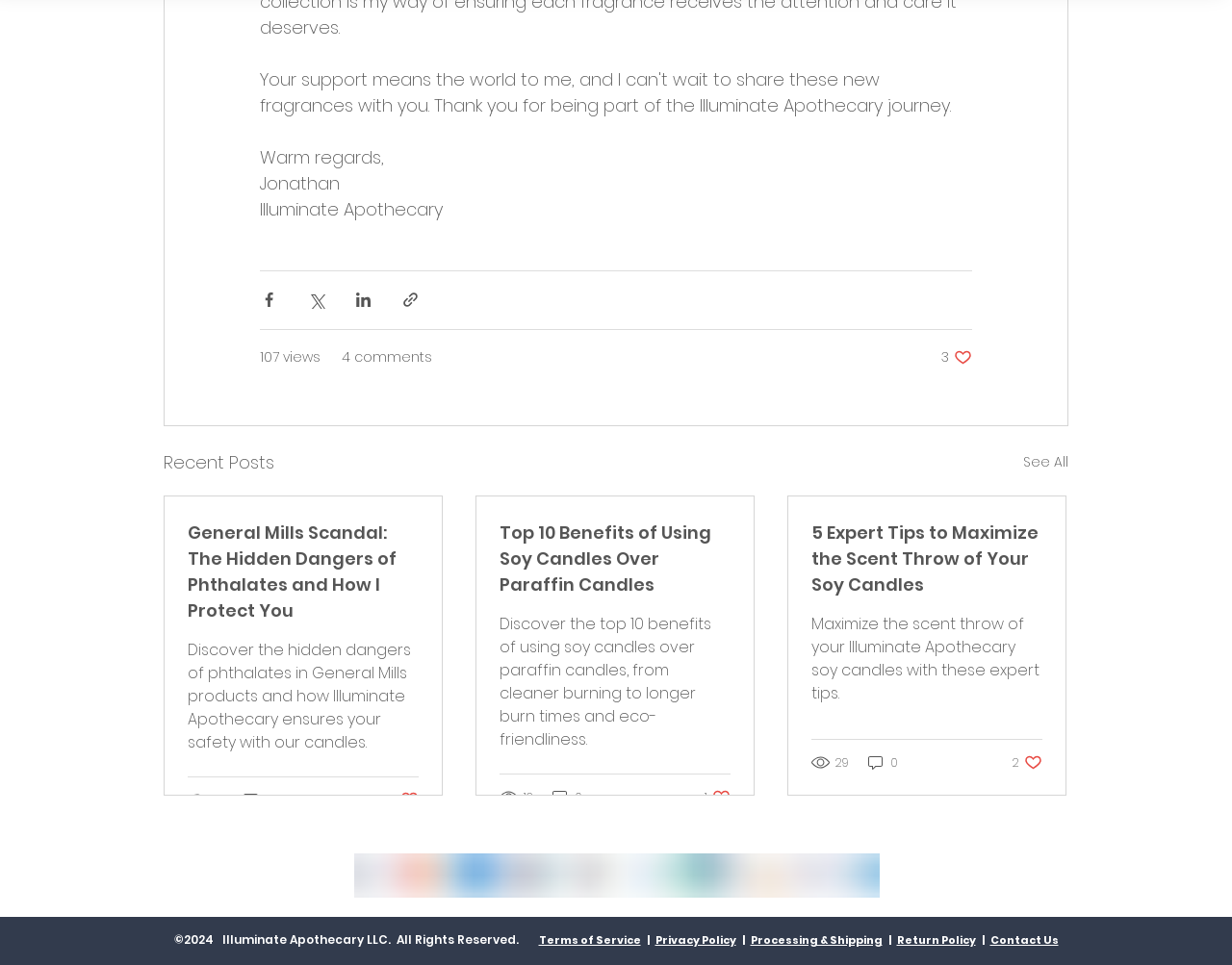Please find the bounding box coordinates for the clickable element needed to perform this instruction: "Read the article about General Mills Scandal".

[0.152, 0.538, 0.34, 0.646]